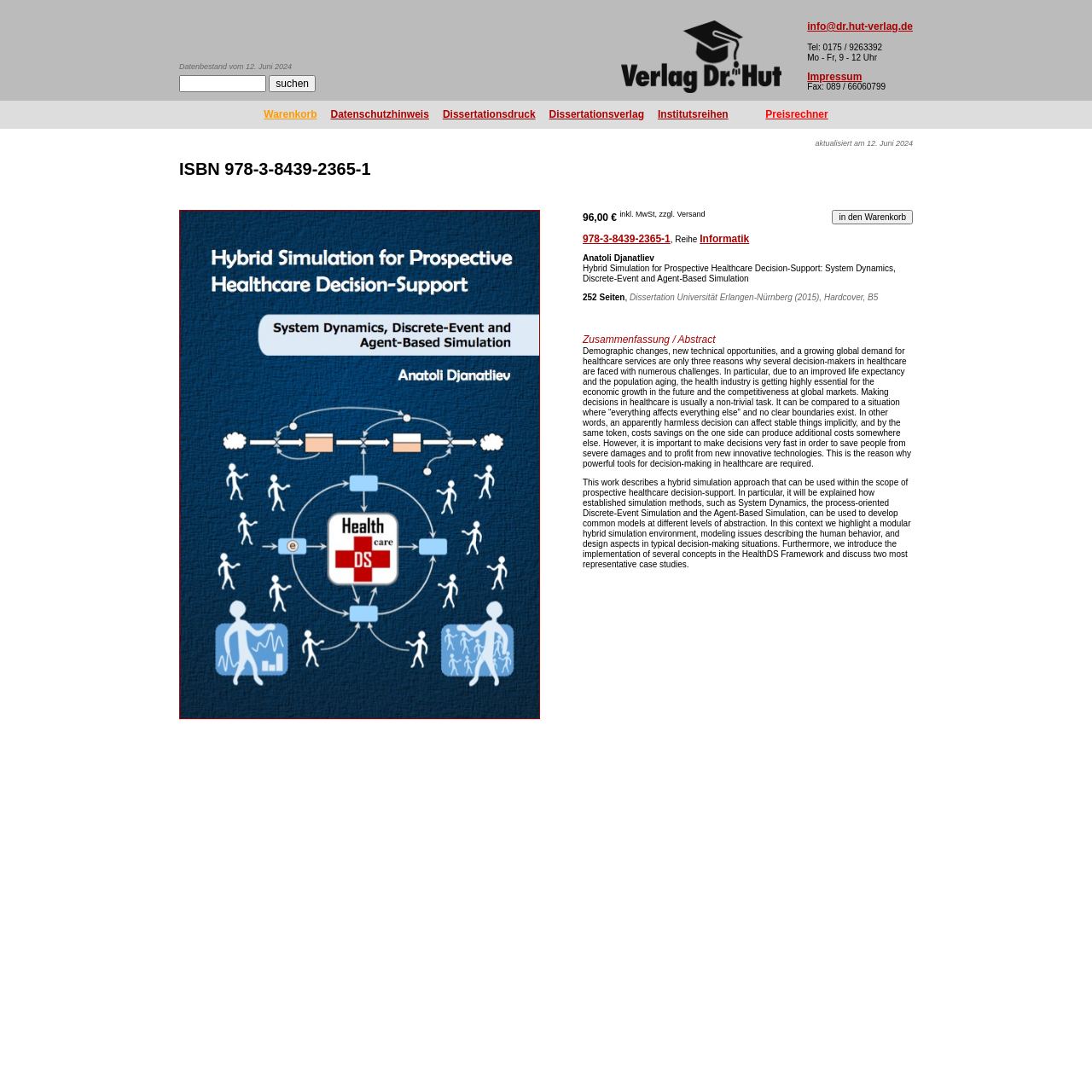Find the bounding box coordinates for the UI element that matches this description: "Datenschutzhinweis".

[0.303, 0.1, 0.393, 0.11]